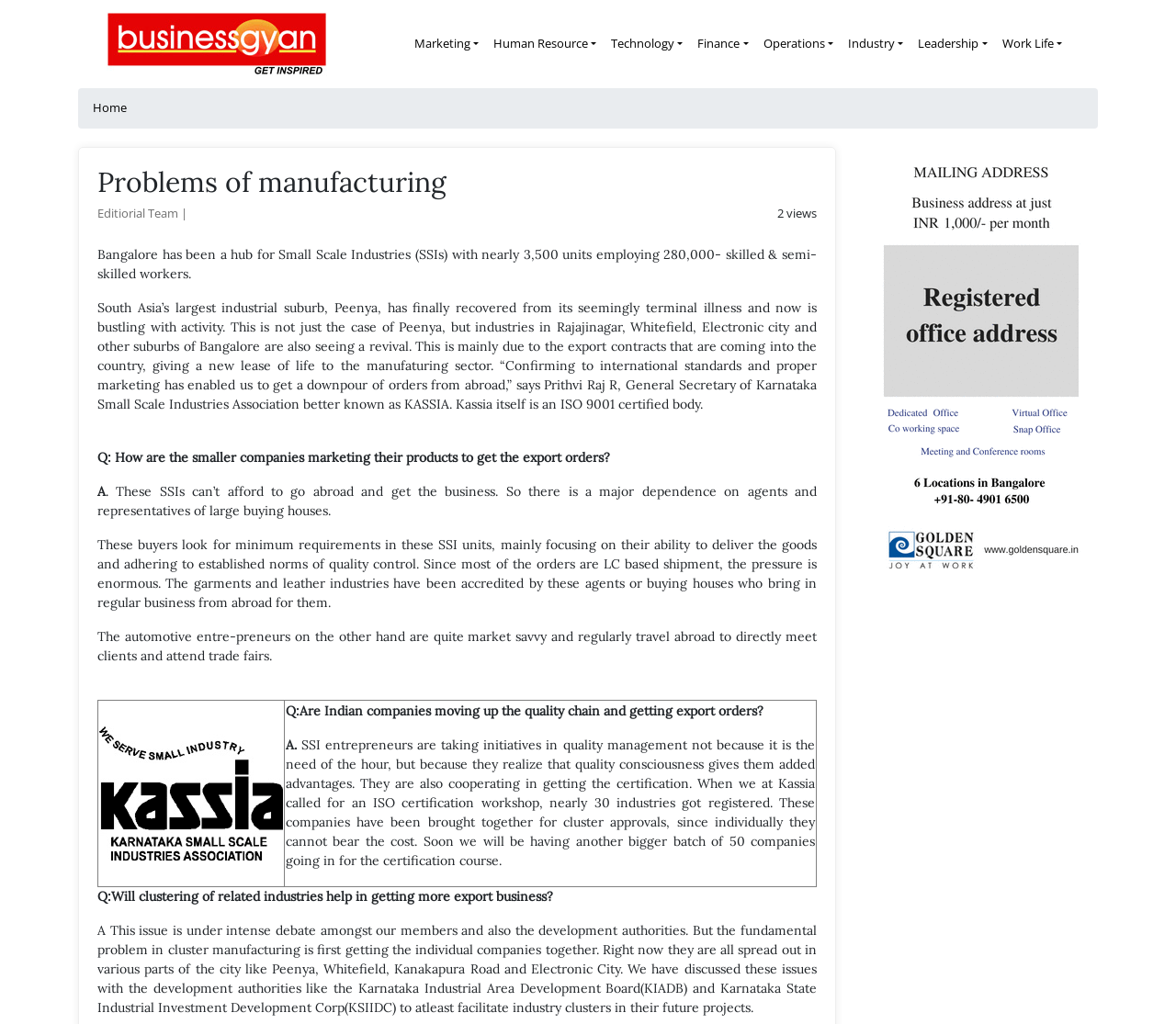Provide an in-depth description of the elements and layout of the webpage.

The webpage is titled "Business Gyan" and appears to be an article or blog post discussing the manufacturing sector in Bangalore, India. At the top of the page, there is a link and an image, likely a logo or icon. Below this, there is a row of buttons labeled with different business categories, such as "Marketing", "Human Resource", "Technology", and so on.

The main content of the page is a series of paragraphs discussing the revival of small-scale industries (SSIs) in Bangalore. The text explains how these industries are benefiting from export contracts and are seeing a resurgence in activity. There are quotes from an industry representative, Prithvi Raj R, discussing the importance of meeting international standards and proper marketing to secure export orders.

The article also includes a question-and-answer section, where the questions are posed in bold font and the answers are provided in regular font. The questions and answers discuss topics such as how smaller companies are marketing their products to get export orders and the importance of quality control.

On the right side of the page, there is an image, likely a related graphic or illustration. At the bottom of the page, there is a table with a single row and two columns, containing more text related to the topic of SSIs and export business.

Overall, the webpage appears to be a informative article or blog post discussing the manufacturing sector in Bangalore, with a focus on small-scale industries and their export business.